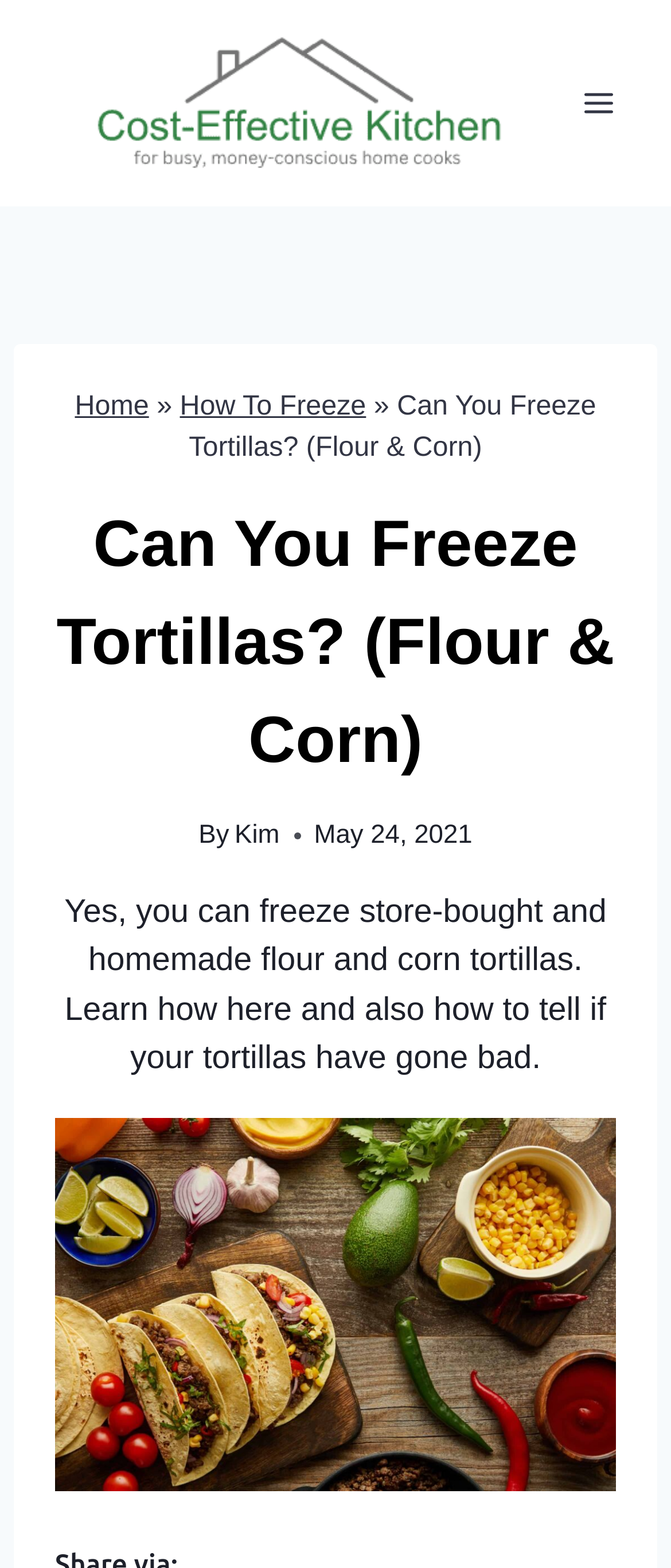What is the principal heading displayed on the webpage?

Can You Freeze Tortillas? (Flour & Corn)